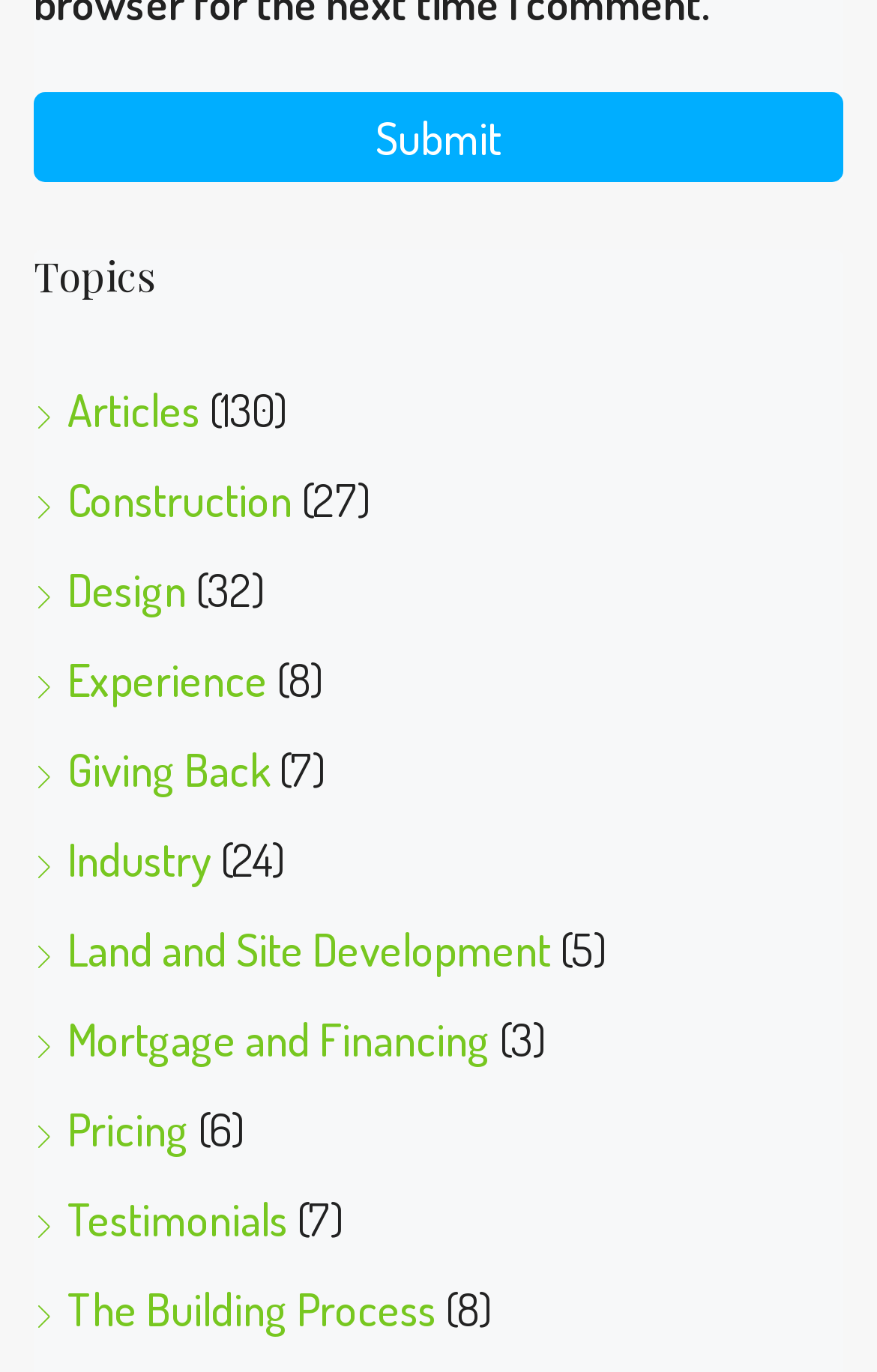Is there a topic related to finance?
Using the image, elaborate on the answer with as much detail as possible.

Yes, there is a topic related to finance, which is 'Mortgage and Financing'. This topic is represented as a link element located at the middle of the webpage, indicated by the bounding box coordinates [0.038, 0.735, 0.559, 0.778] and the OCR text 'Mortgage and Financing'.